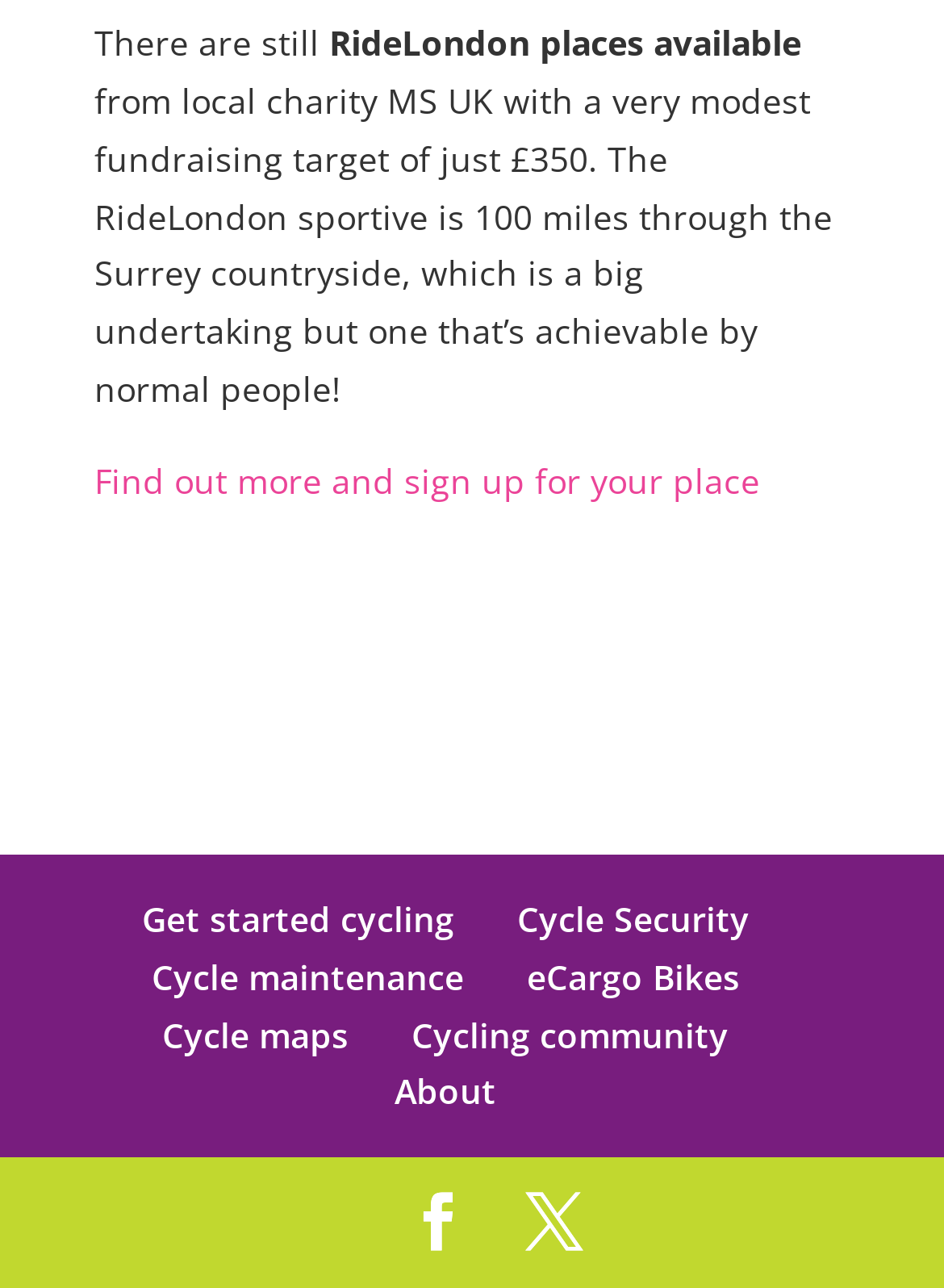Locate the bounding box for the described UI element: "Online CV Resume". Ensure the coordinates are four float numbers between 0 and 1, formatted as [left, top, right, bottom].

None